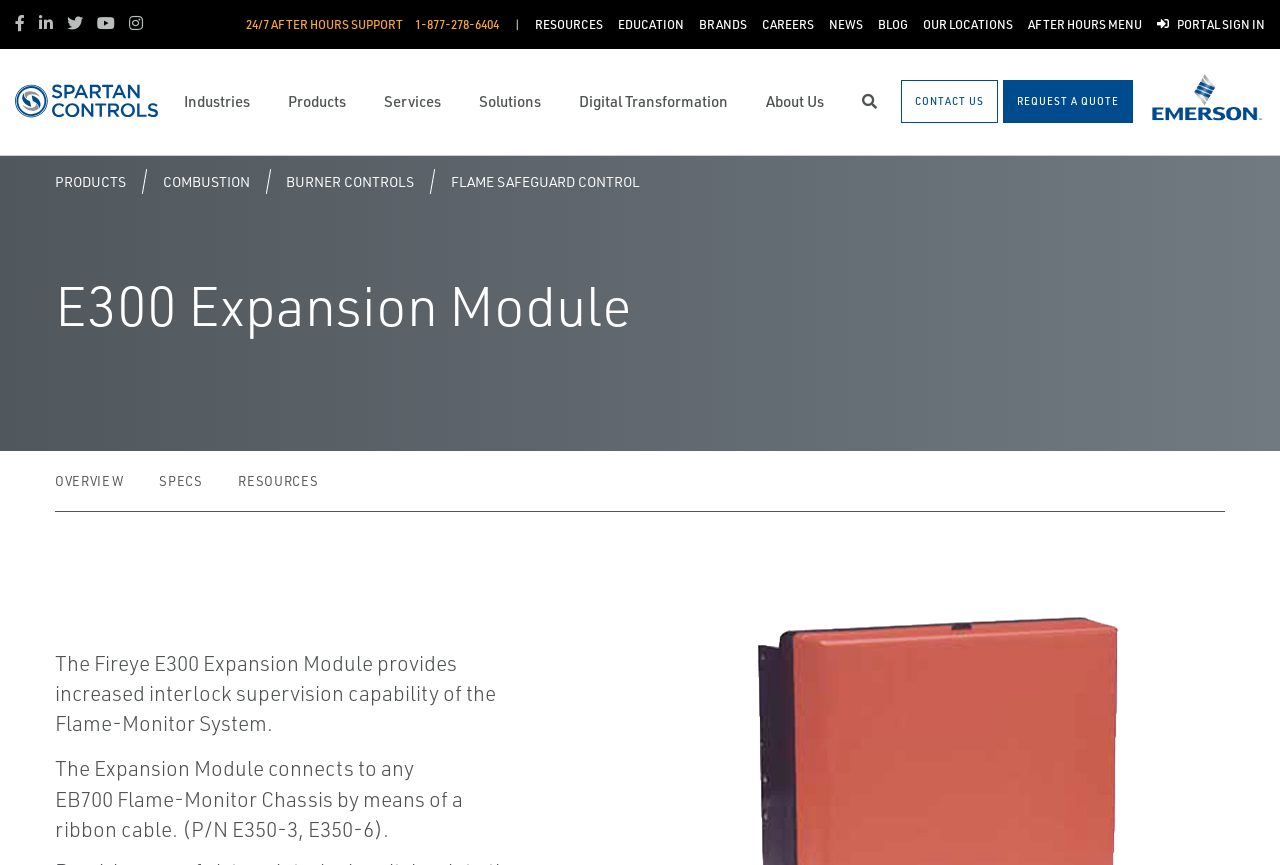What is the type of industries that Spartan Controls serves?
Look at the image and provide a short answer using one word or a phrase.

Building Technology, Food & Beverage, etc.